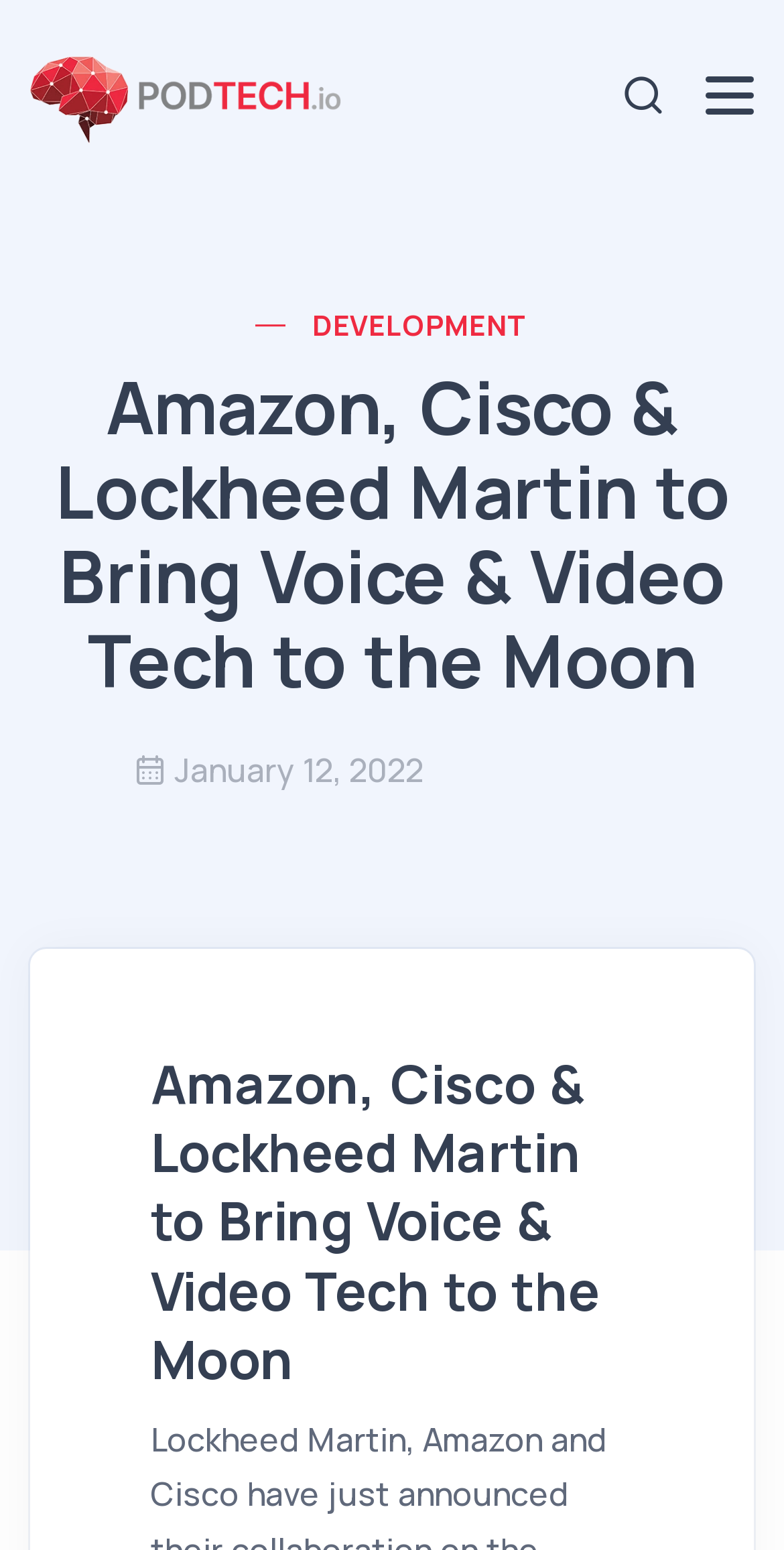Find the bounding box of the UI element described as follows: "Development".

[0.398, 0.195, 0.674, 0.225]